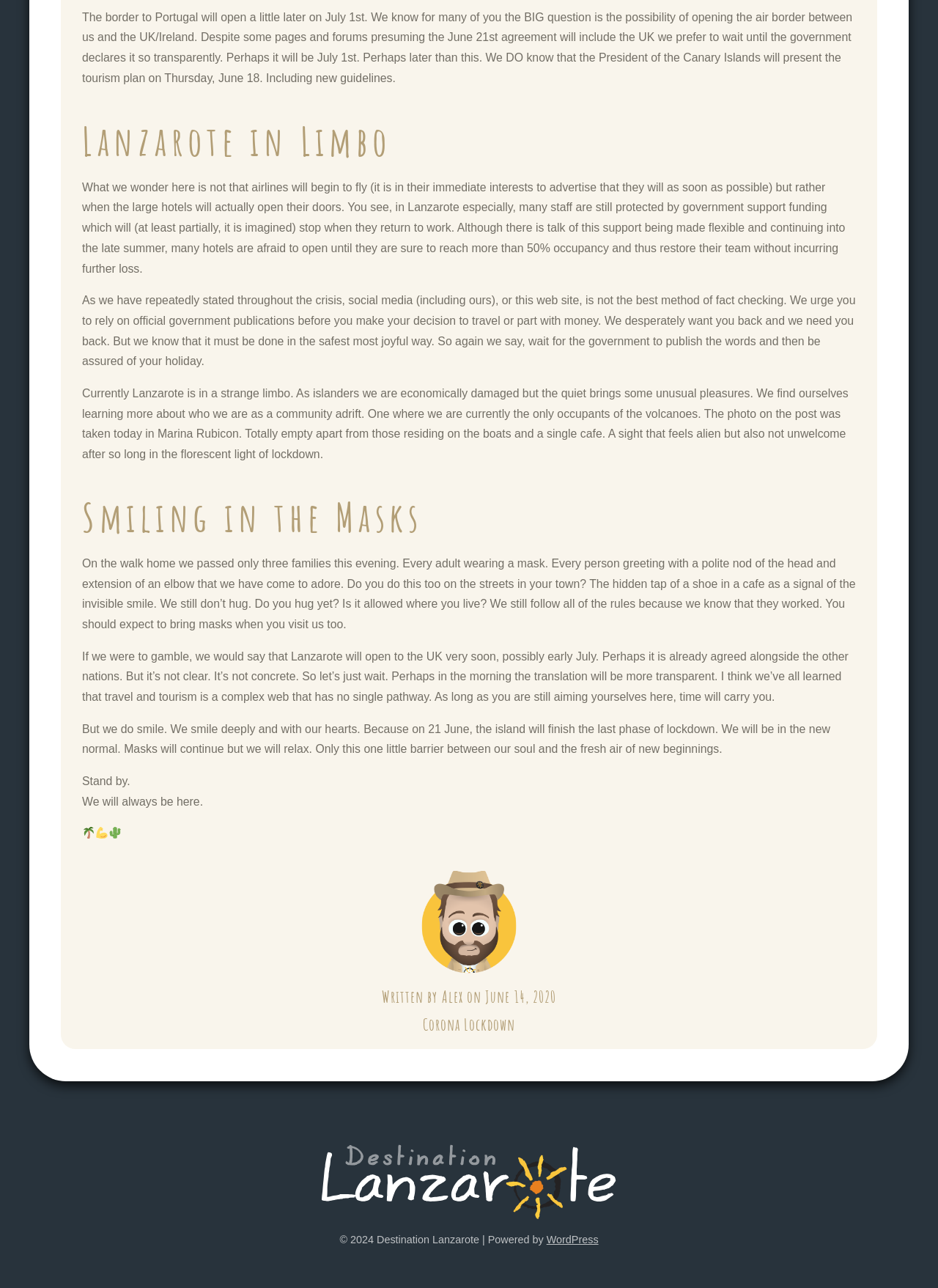Use a single word or phrase to answer the following:
What is the expected opening date for Lanzarote to the UK?

Early July